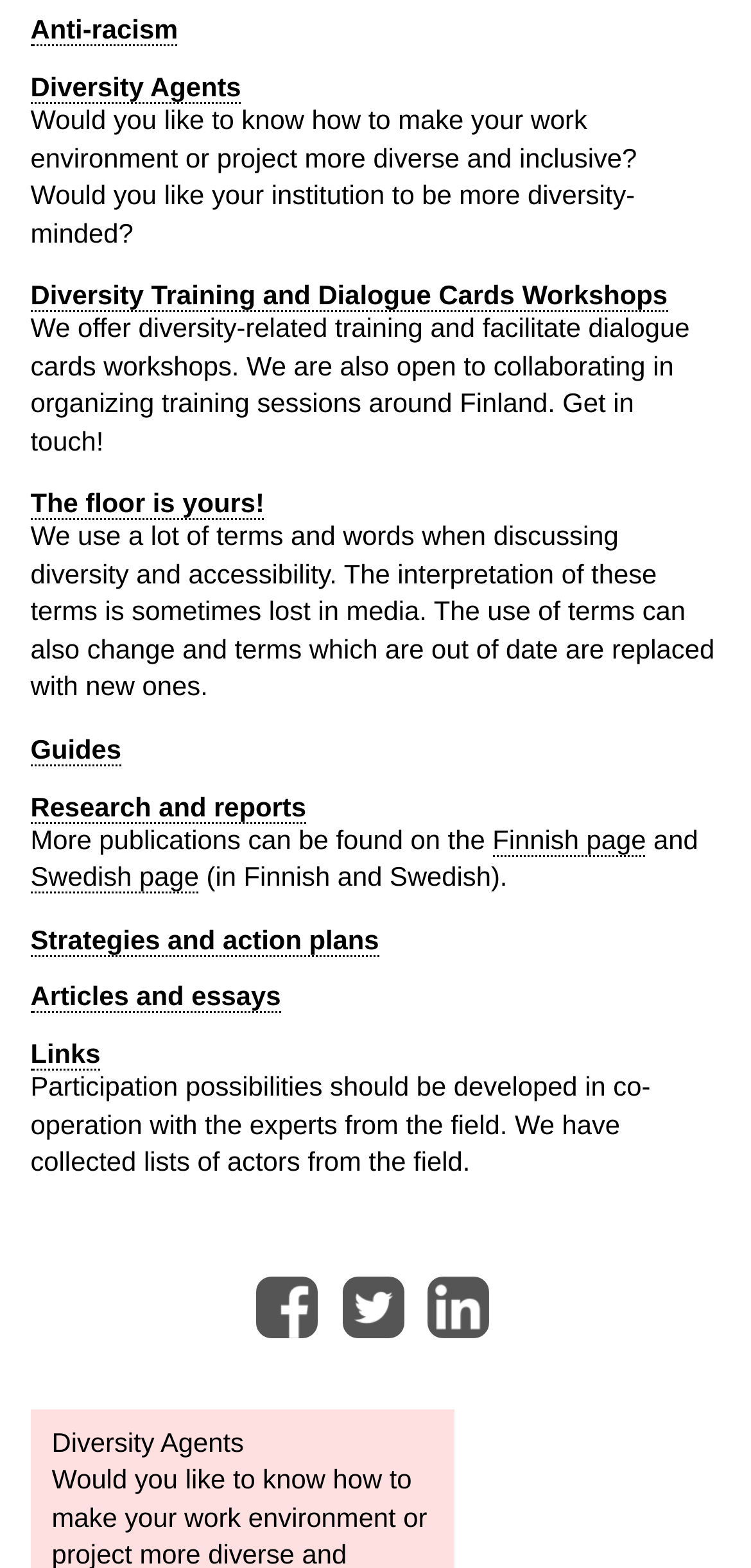Answer the question below using just one word or a short phrase: 
What is the purpose of the 'Guides' section?

To provide guides on diversity and accessibility